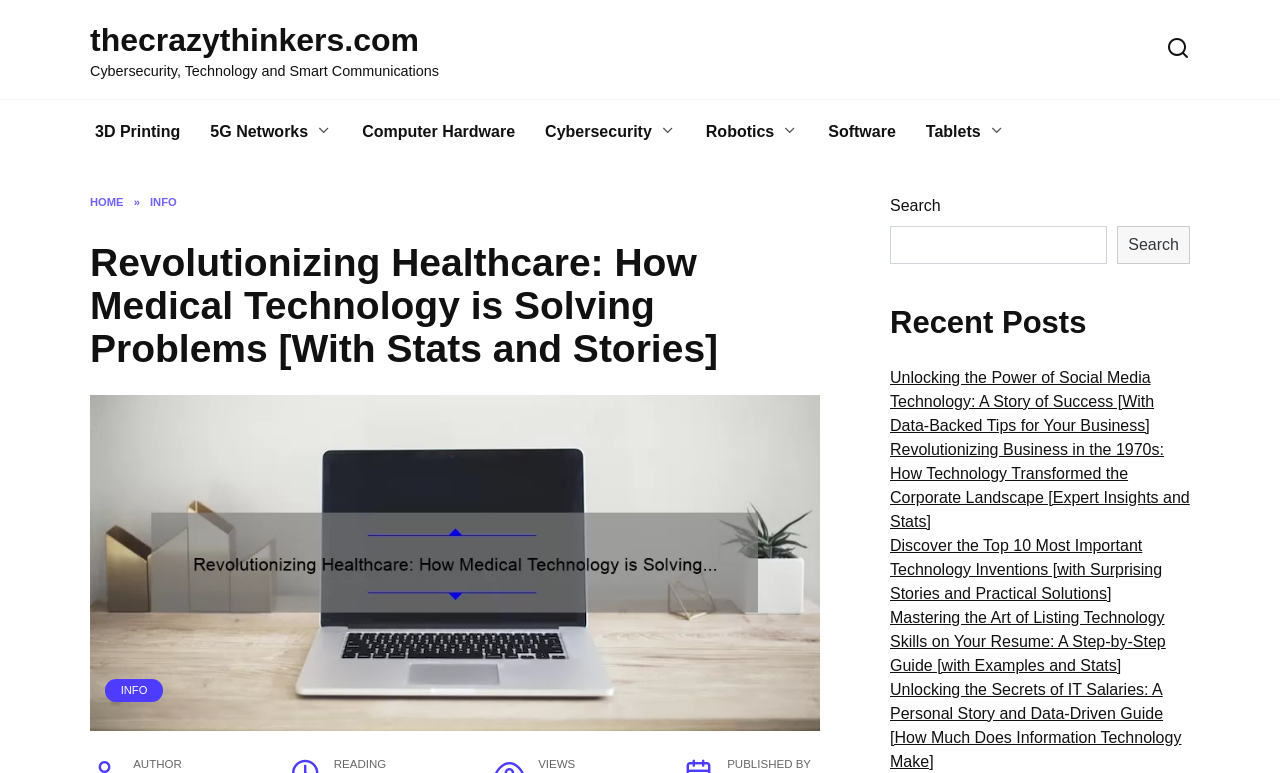Highlight the bounding box coordinates of the region I should click on to meet the following instruction: "View recent posts".

[0.695, 0.394, 0.93, 0.442]